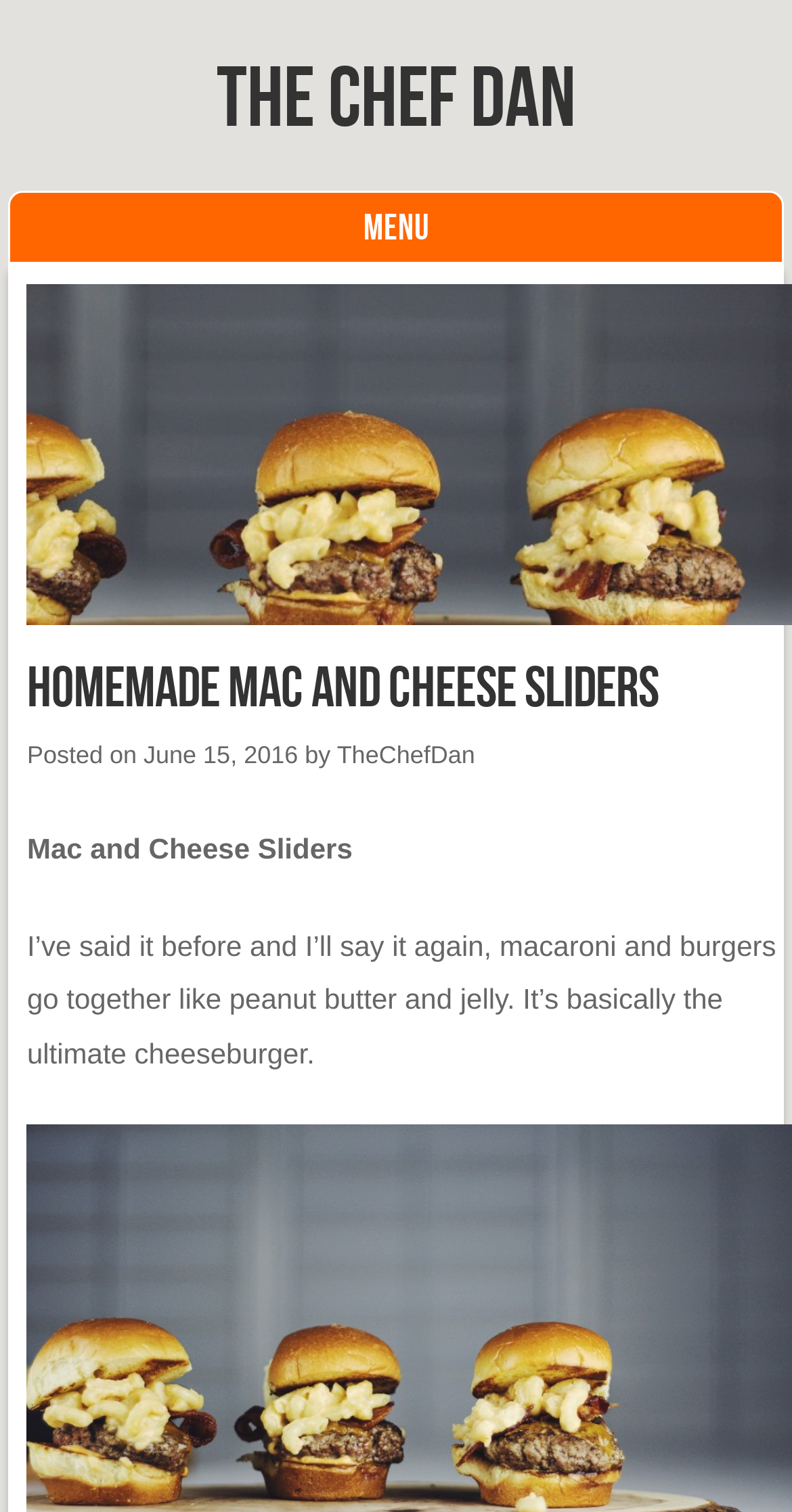What is the main ingredient of the sliders?
Refer to the image and give a detailed answer to the query.

The main ingredient of the sliders can be inferred from the text content of the page, which mentions 'macaroni and burgers' going together. This suggests that macaroni is a key component of the sliders.